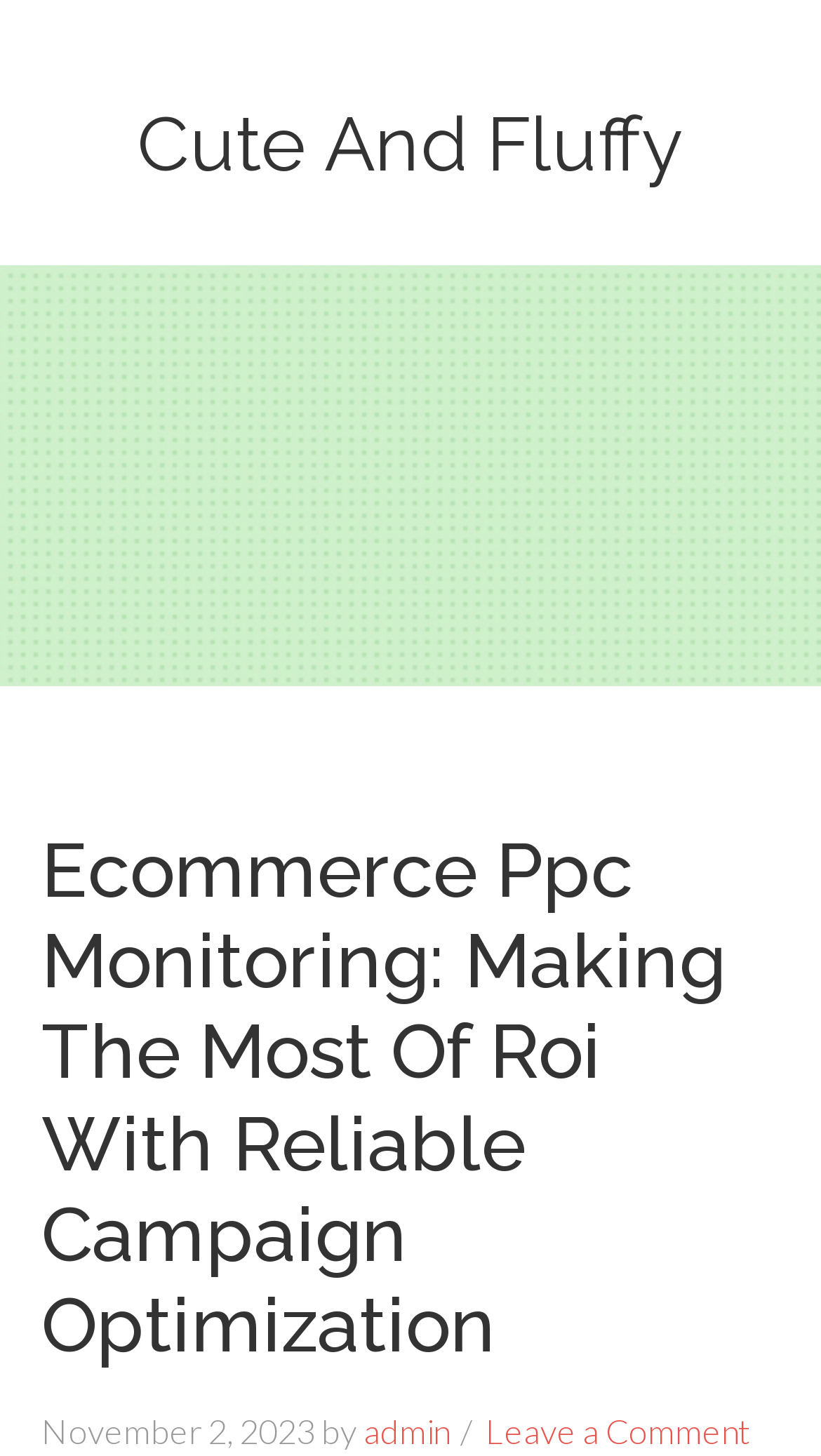Bounding box coordinates are specified in the format (top-left x, top-left y, bottom-right x, bottom-right y). All values are floating point numbers bounded between 0 and 1. Please provide the bounding box coordinate of the region this sentence describes: Leave a Comment

[0.591, 0.969, 0.914, 0.996]